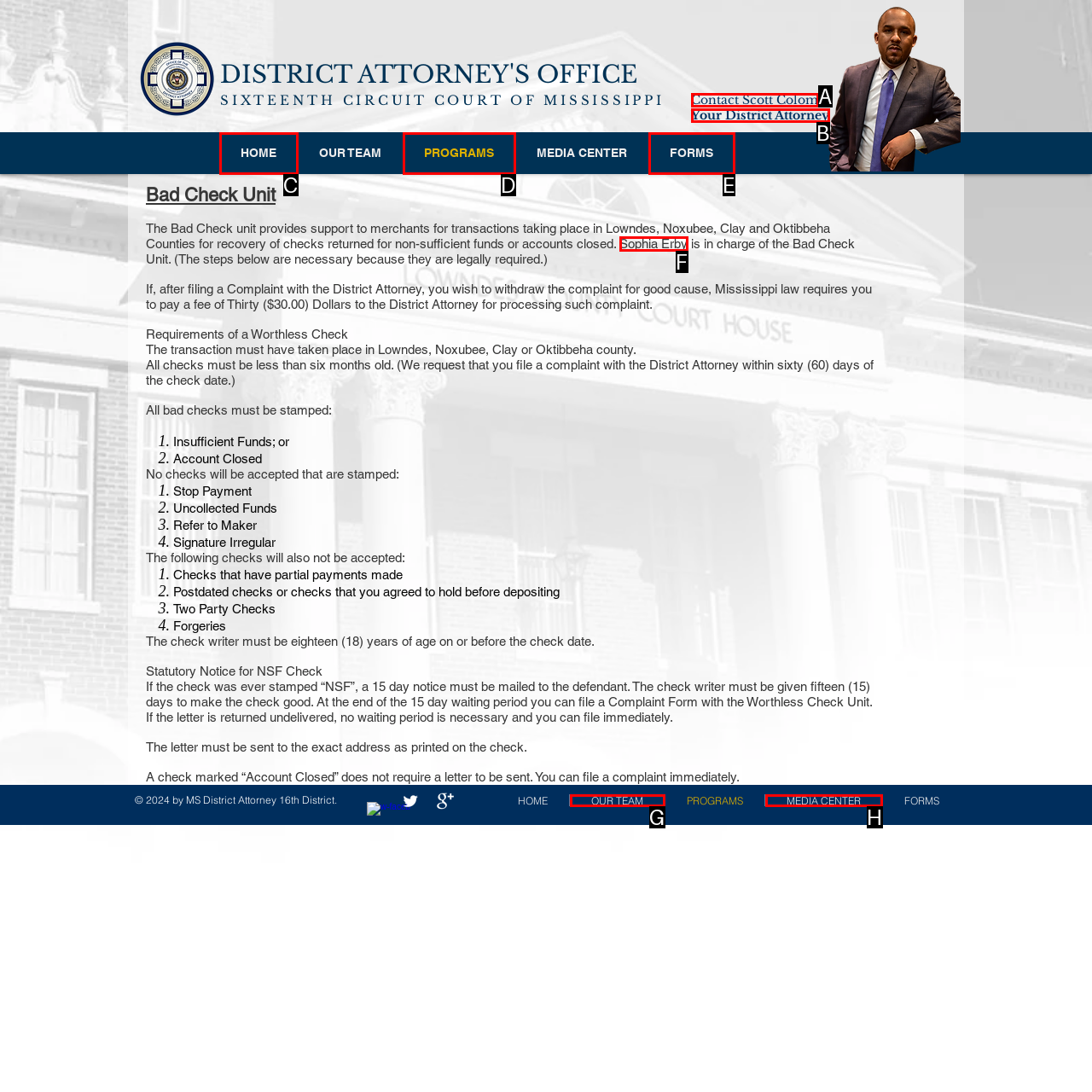Tell me which option best matches the description: Your District Attorney
Answer with the option's letter from the given choices directly.

B